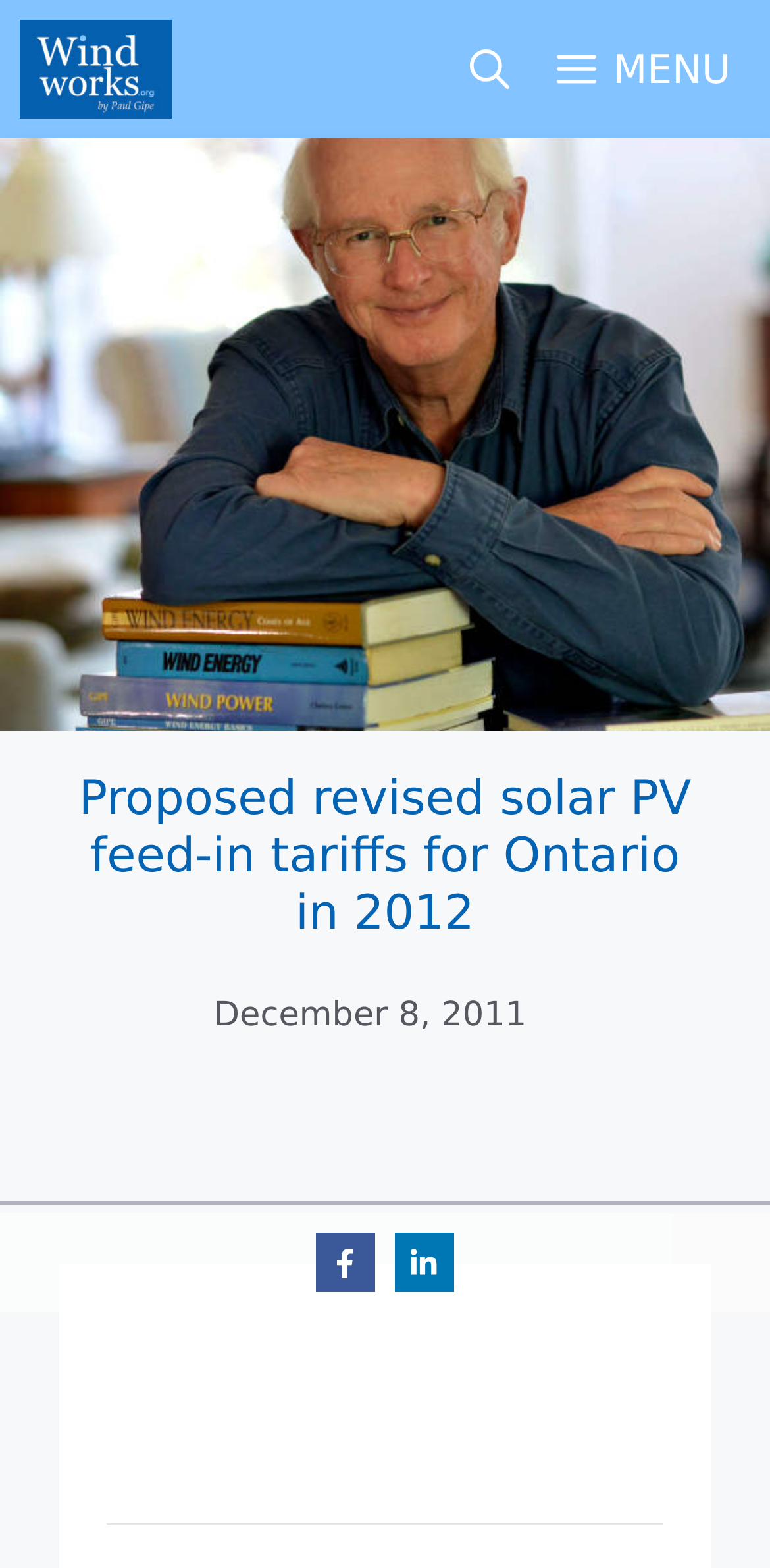Given the description "alt="Villa Olga Images" name="Images"", determine the bounding box of the corresponding UI element.

None